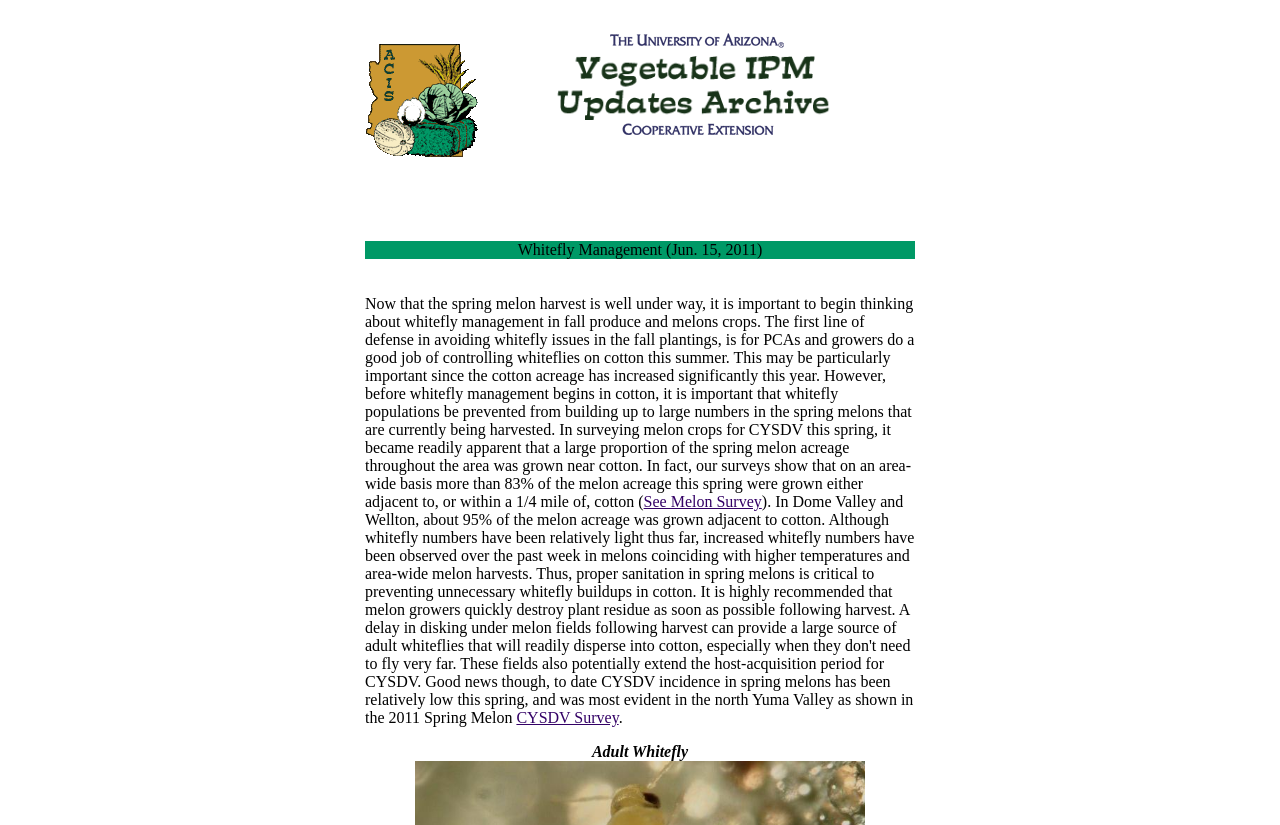Please provide a comprehensive response to the question below by analyzing the image: 
What is the link 'See Melon Survey' related to?

I found the link 'See Melon Survey' inside the LayoutTableCell with the text 'Whitefly Management (Jun. 15, 2011)'. This suggests that the link is related to Whitefly Management.